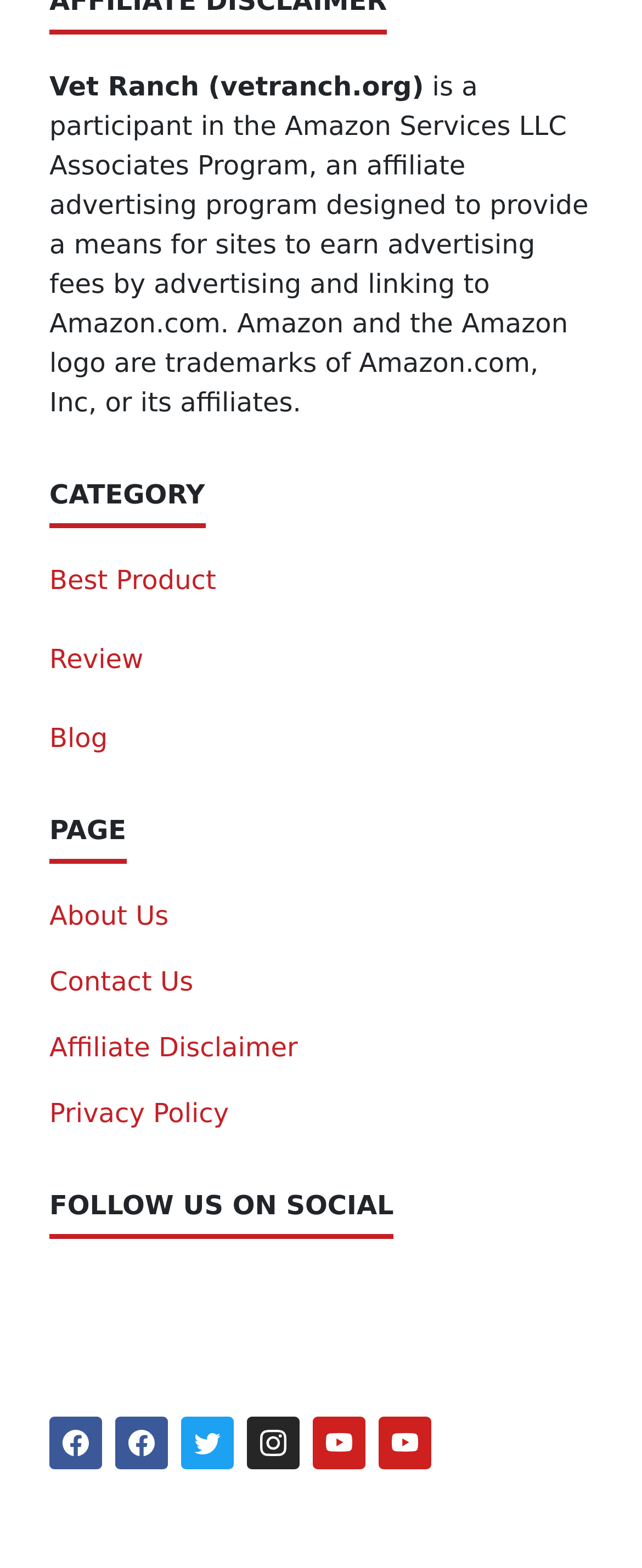Please find the bounding box coordinates for the clickable element needed to perform this instruction: "Navigate to the philosophy department homepage".

None